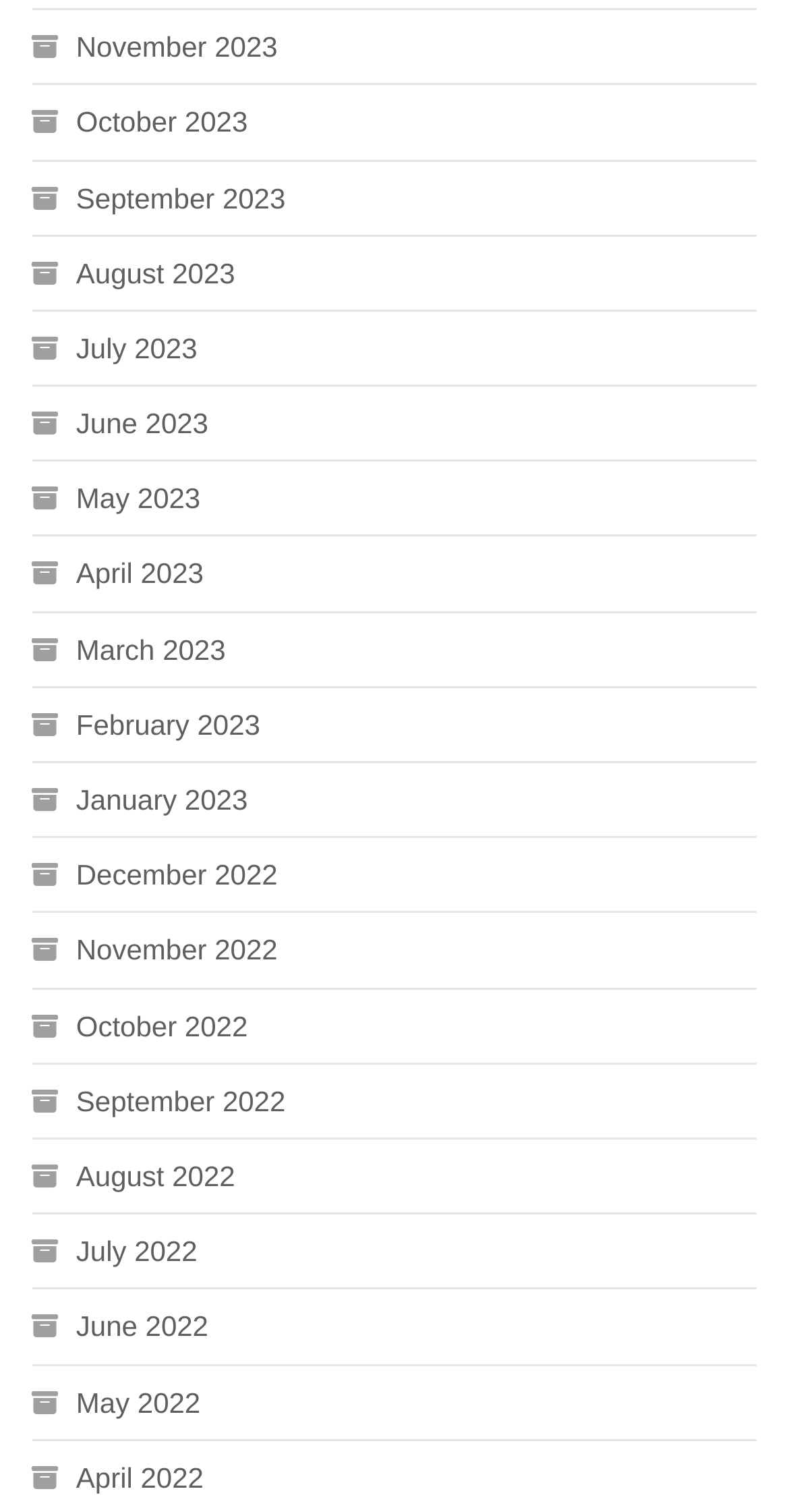Please identify the bounding box coordinates of the area I need to click to accomplish the following instruction: "View September 2023".

[0.04, 0.113, 0.362, 0.148]